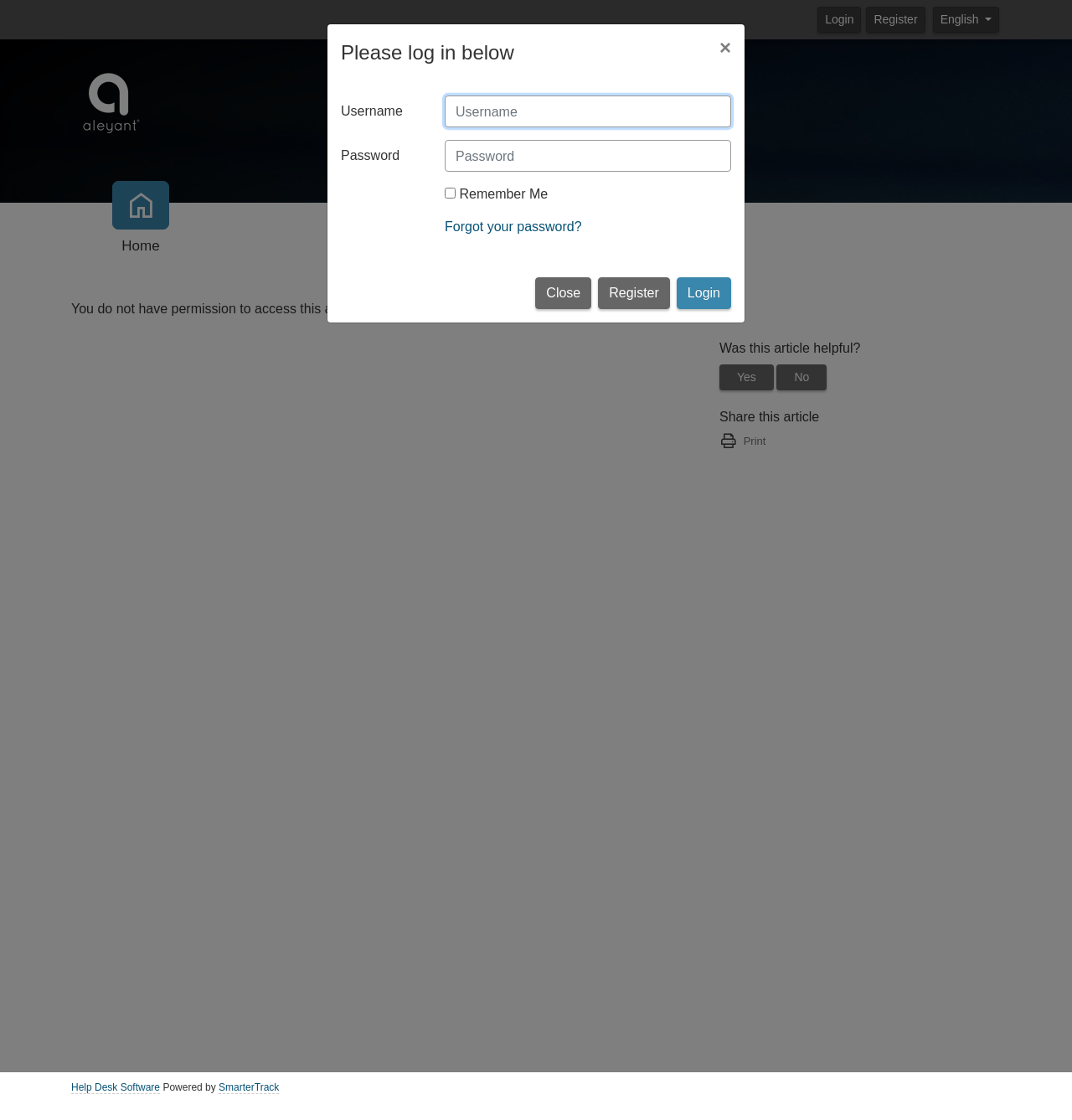Specify the bounding box coordinates for the region that must be clicked to perform the given instruction: "Click the Login button".

[0.763, 0.006, 0.803, 0.029]